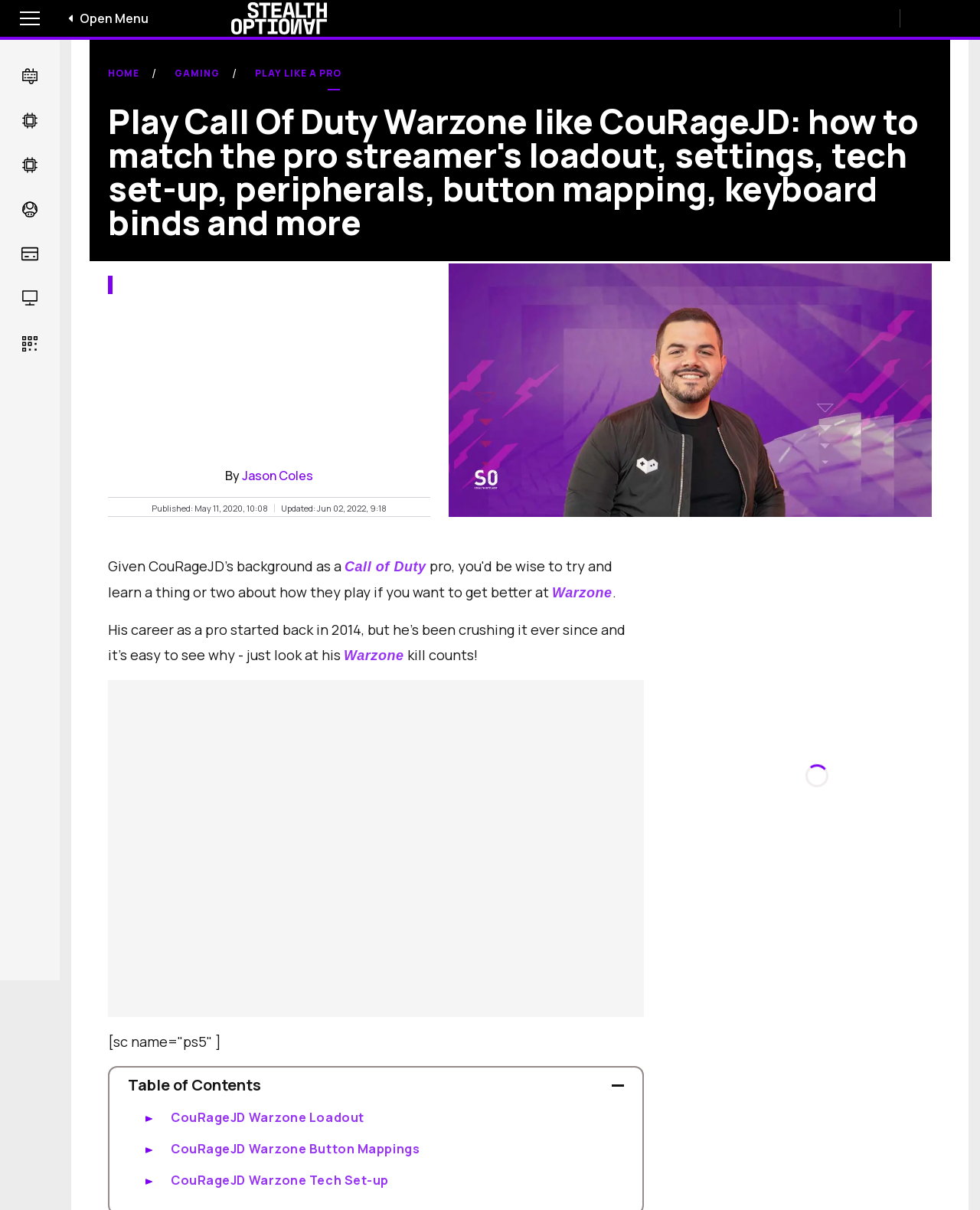Give a one-word or short phrase answer to this question: 
What is the name of the author of the webpage?

Jason Coles